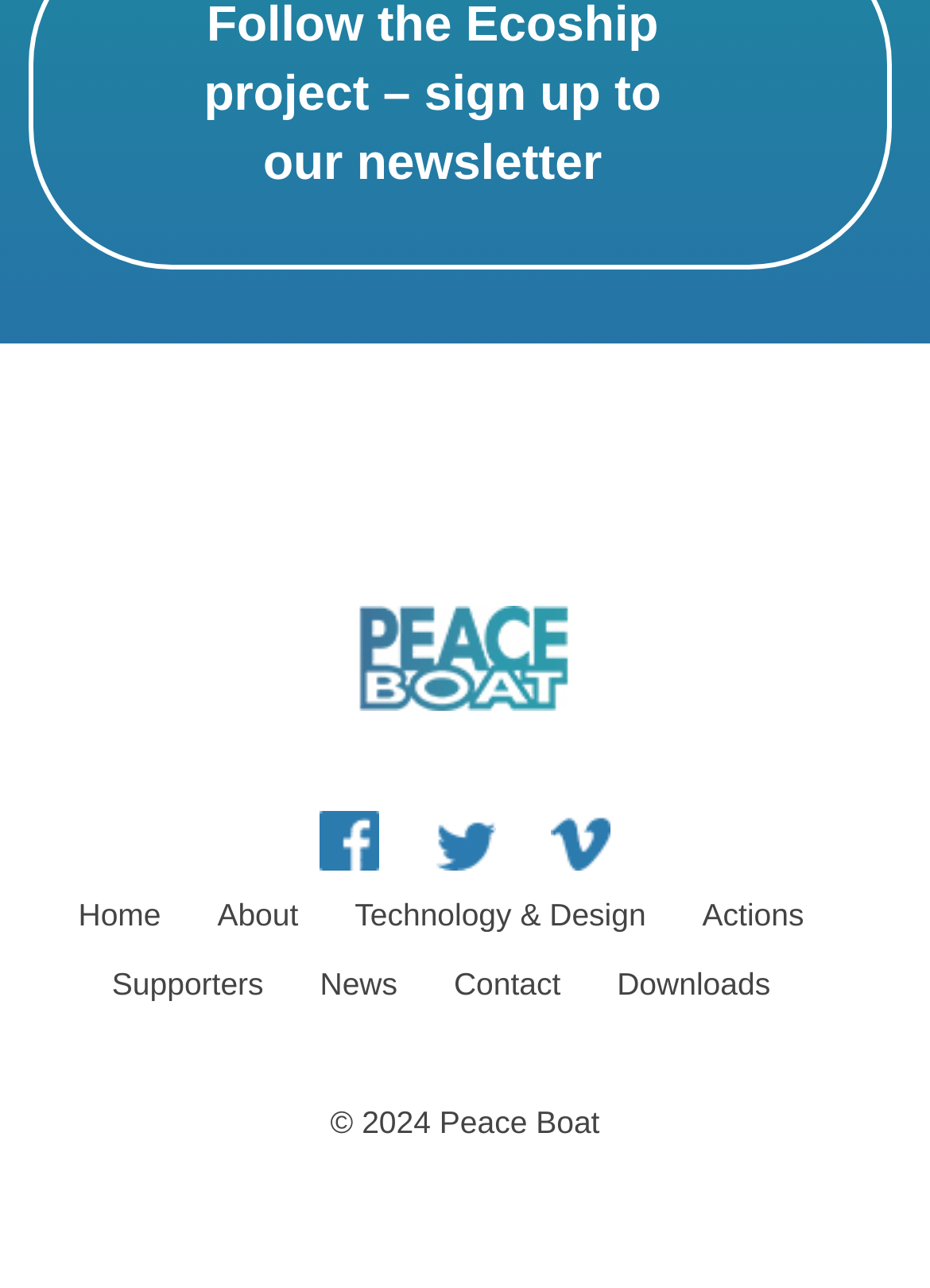Determine the bounding box coordinates for the area that needs to be clicked to fulfill this task: "access News page". The coordinates must be given as four float numbers between 0 and 1, i.e., [left, top, right, bottom].

[0.344, 0.749, 0.427, 0.777]